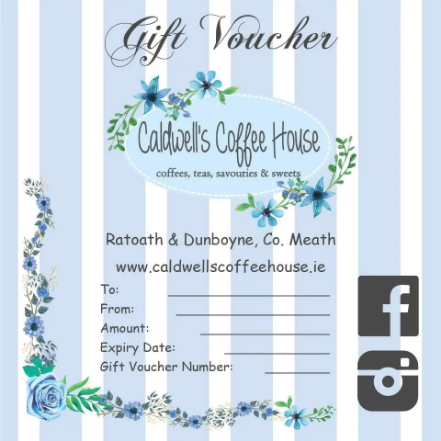Please give a succinct answer to the question in one word or phrase:
What social media platforms are mentioned?

Facebook and Instagram